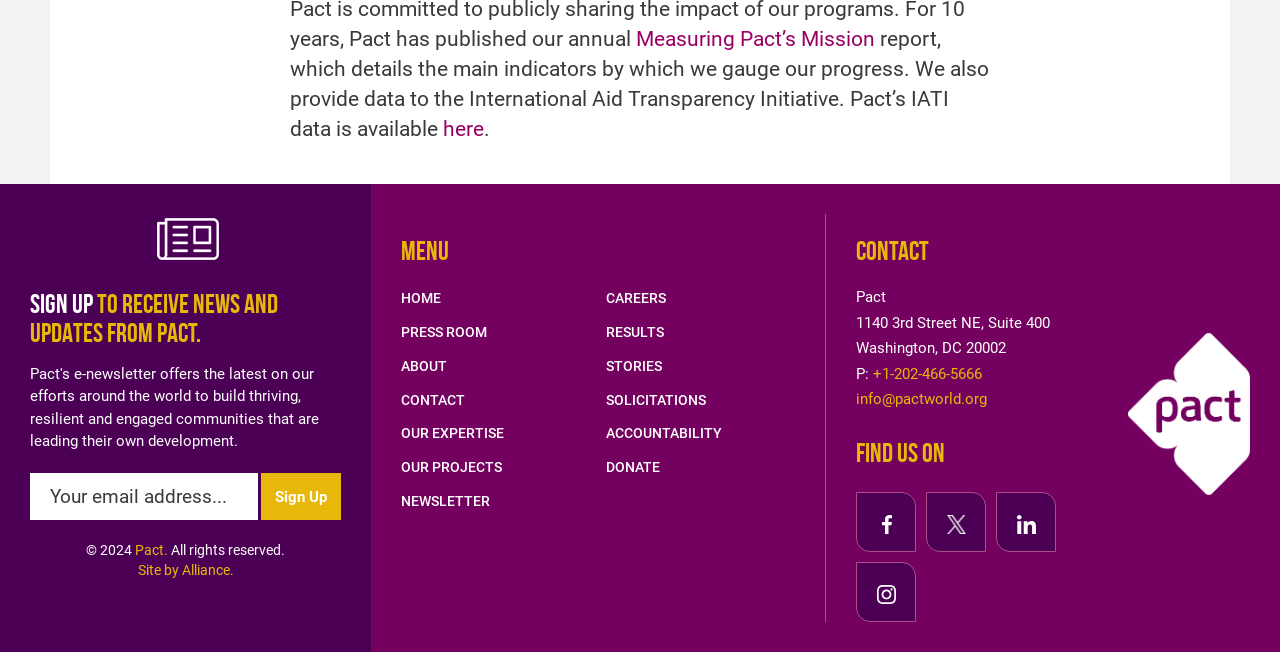What is the purpose of the textbox?
Please provide a single word or phrase based on the screenshot.

To sign up for news and updates